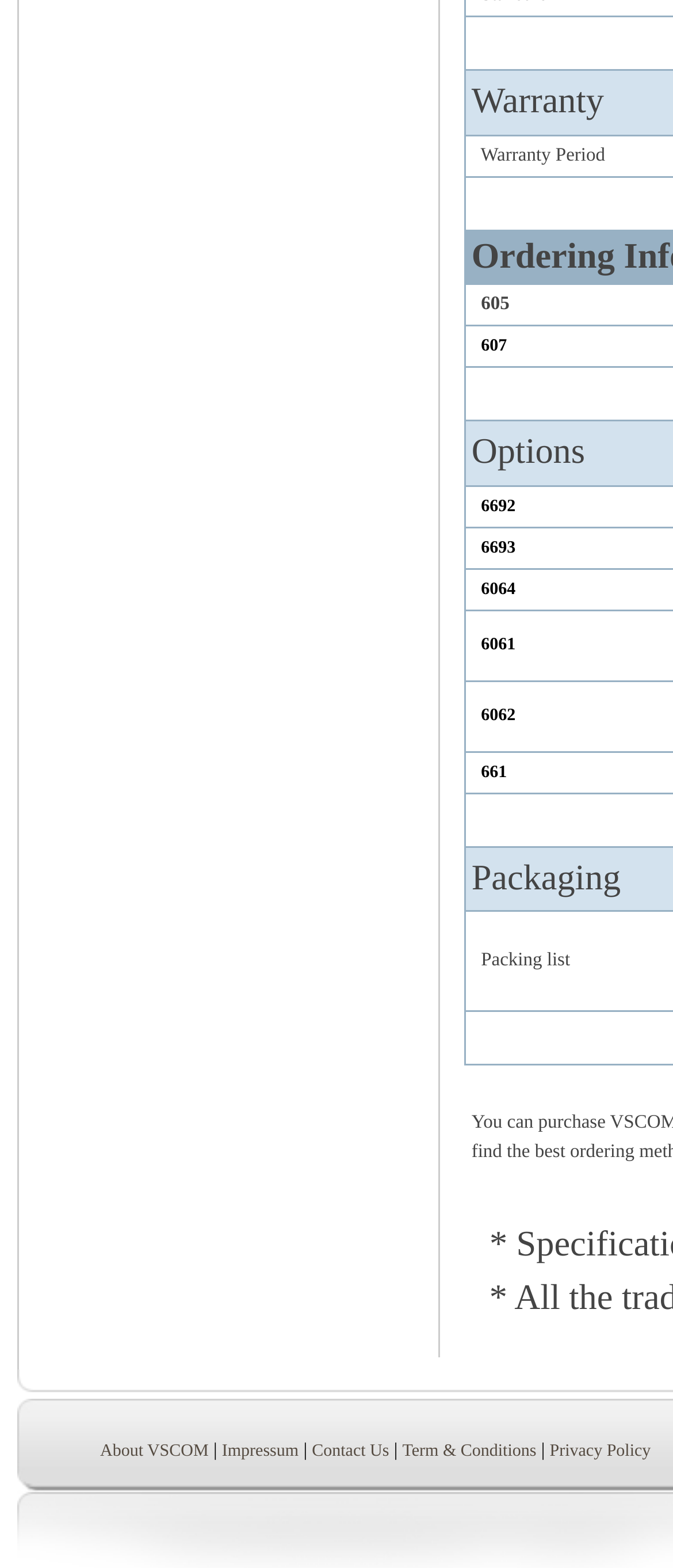Bounding box coordinates should be in the format (top-left x, top-left y, bottom-right x, bottom-right y) and all values should be floating point numbers between 0 and 1. Determine the bounding box coordinate for the UI element described as: Term & Conditions

[0.598, 0.919, 0.797, 0.932]